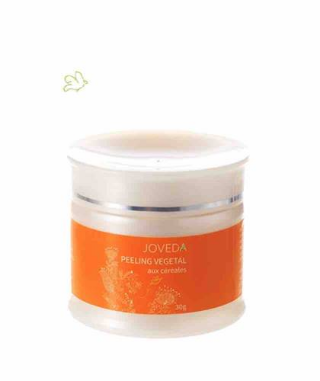Based on the image, give a detailed response to the question: What is the price of the product?

The price of the 'JOVEDA Veg Peel with Cereals' is mentioned as €6.90, making it an affordable option for those seeking vegan and Ayurvedic skincare solutions.